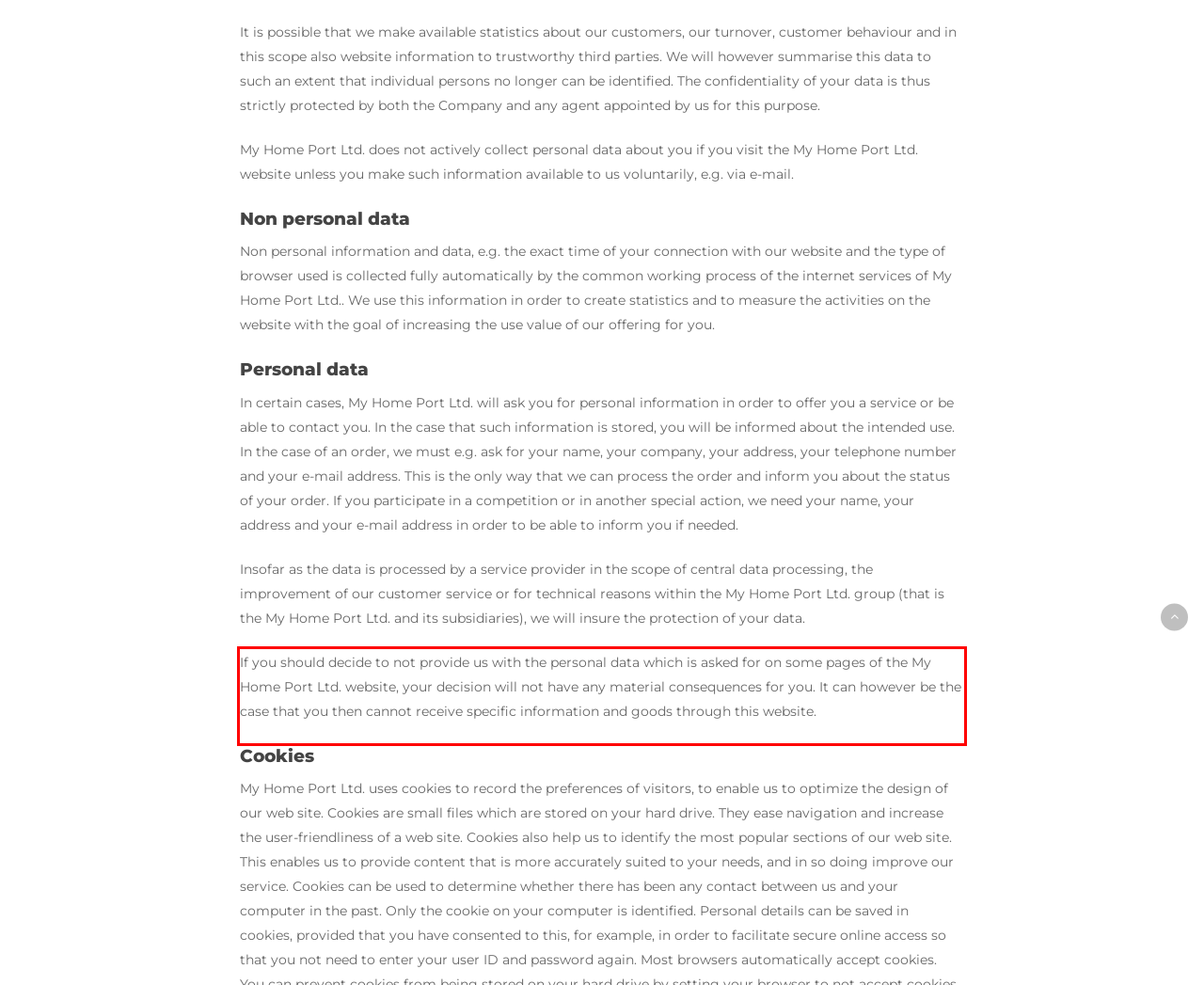Within the screenshot of a webpage, identify the red bounding box and perform OCR to capture the text content it contains.

If you should decide to not provide us with the personal data which is asked for on some pages of the My Home Port Ltd. website, your decision will not have any material consequences for you. It can however be the case that you then cannot receive specific information and goods through this website.